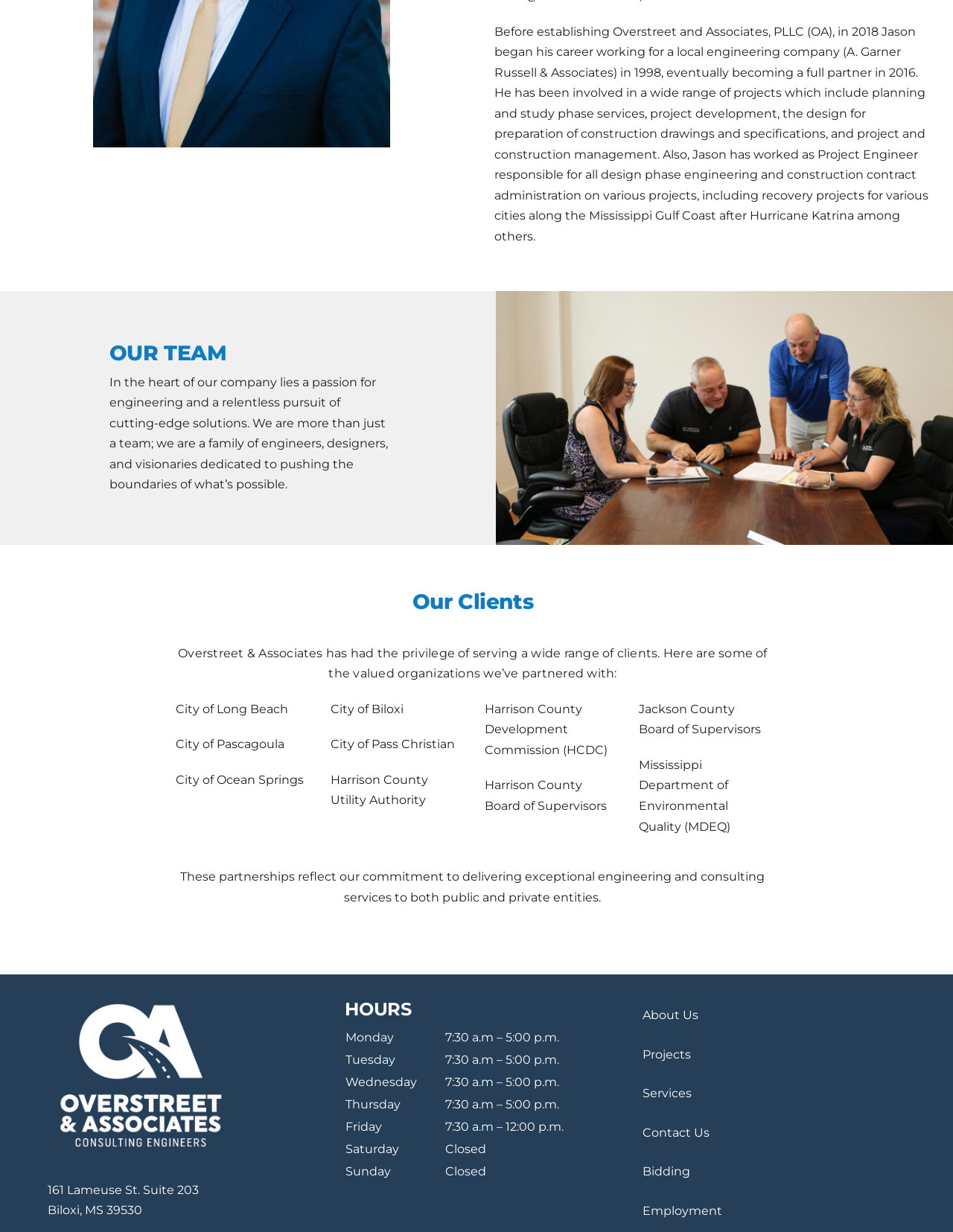What type of services does the company provide?
Please give a detailed and elaborate answer to the question.

Based on the text 'We are more than just a team; we are a family of engineers, designers, and visionaries dedicated to pushing the boundaries of what’s possible.' and the list of clients, I can infer that the company provides engineering and consulting services.